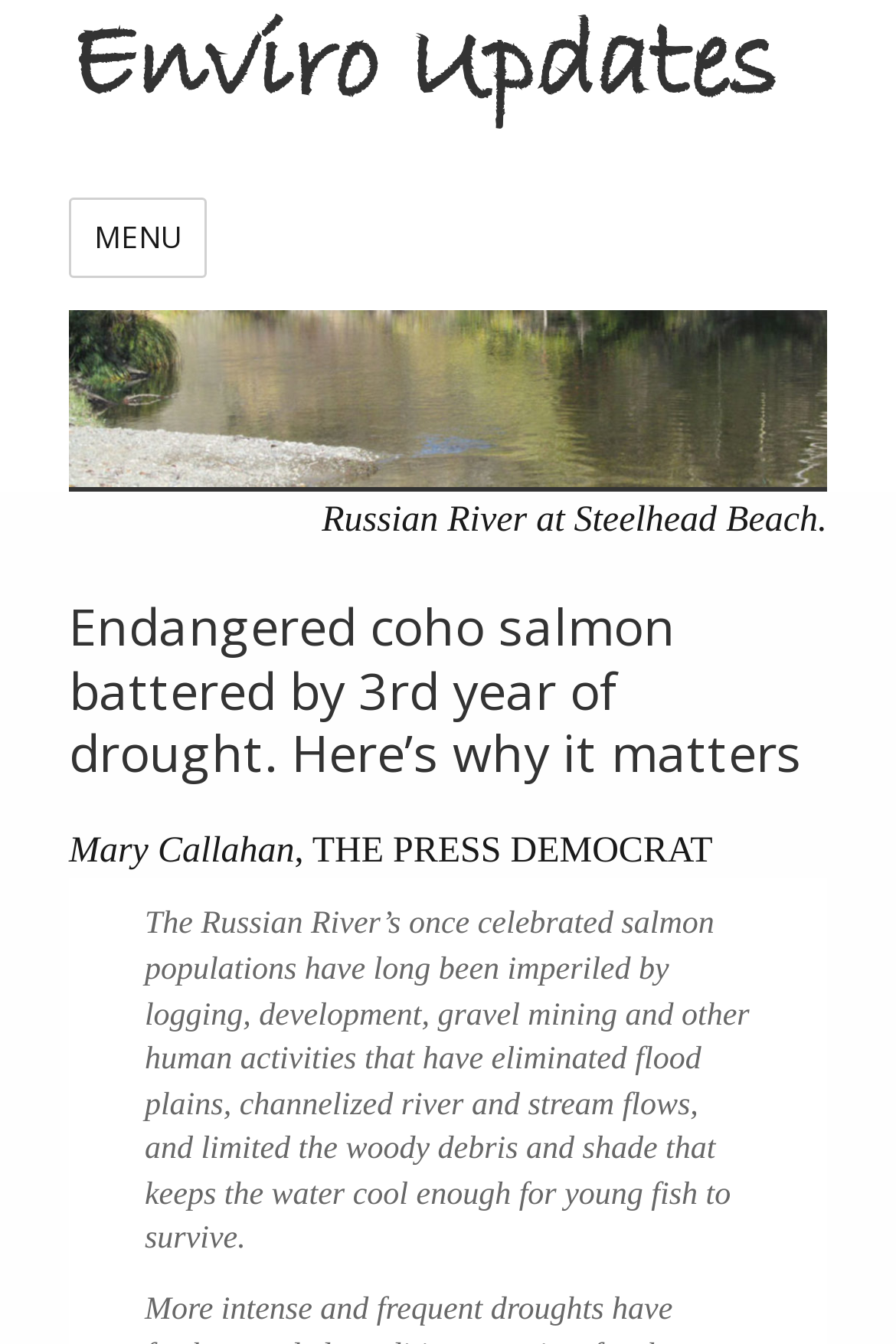Please answer the following query using a single word or phrase: 
What is the current state of the salmon population?

Imperiled